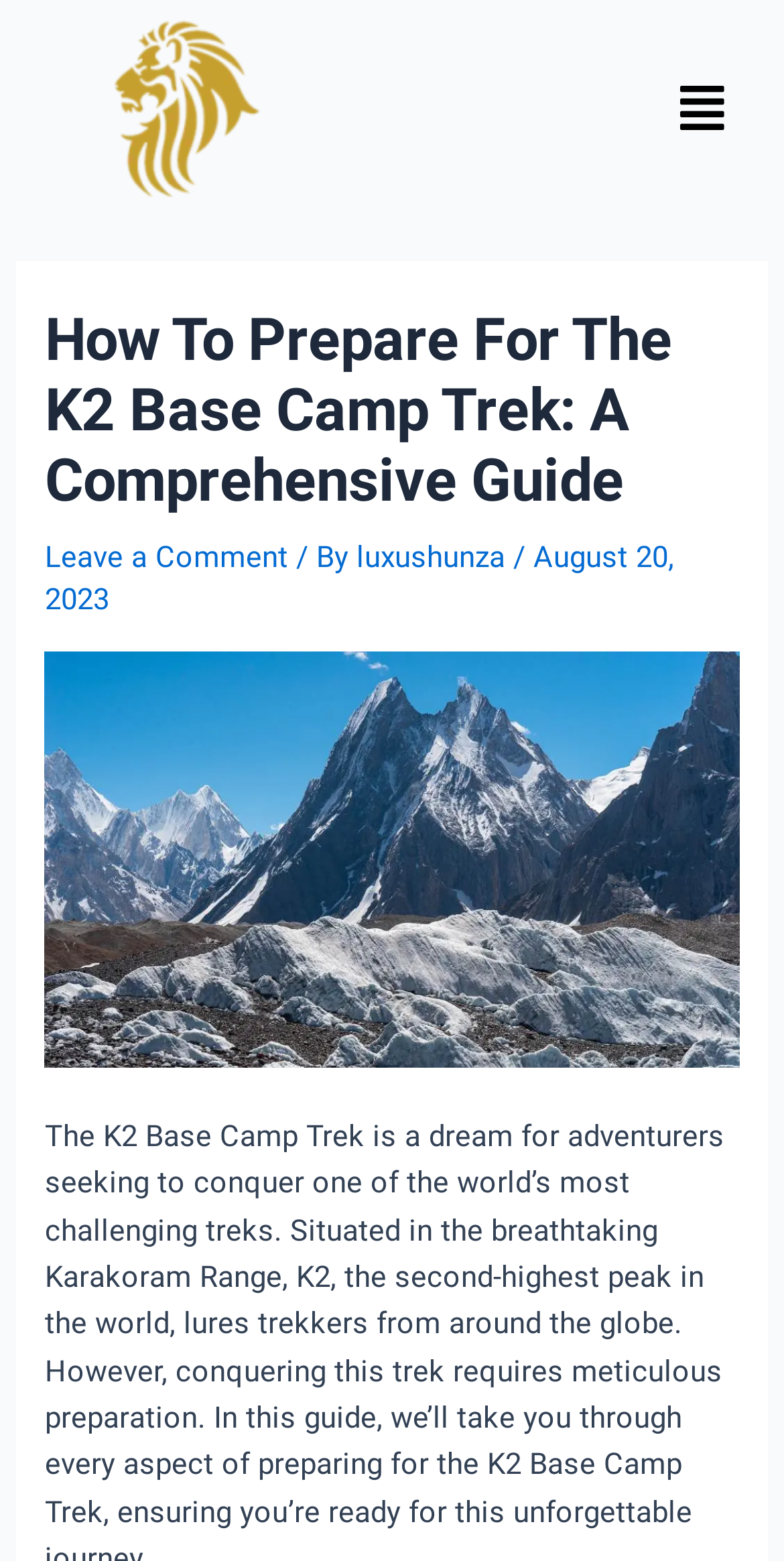Provide the bounding box coordinates of the HTML element described by the text: "luxushunza".

[0.455, 0.345, 0.655, 0.368]